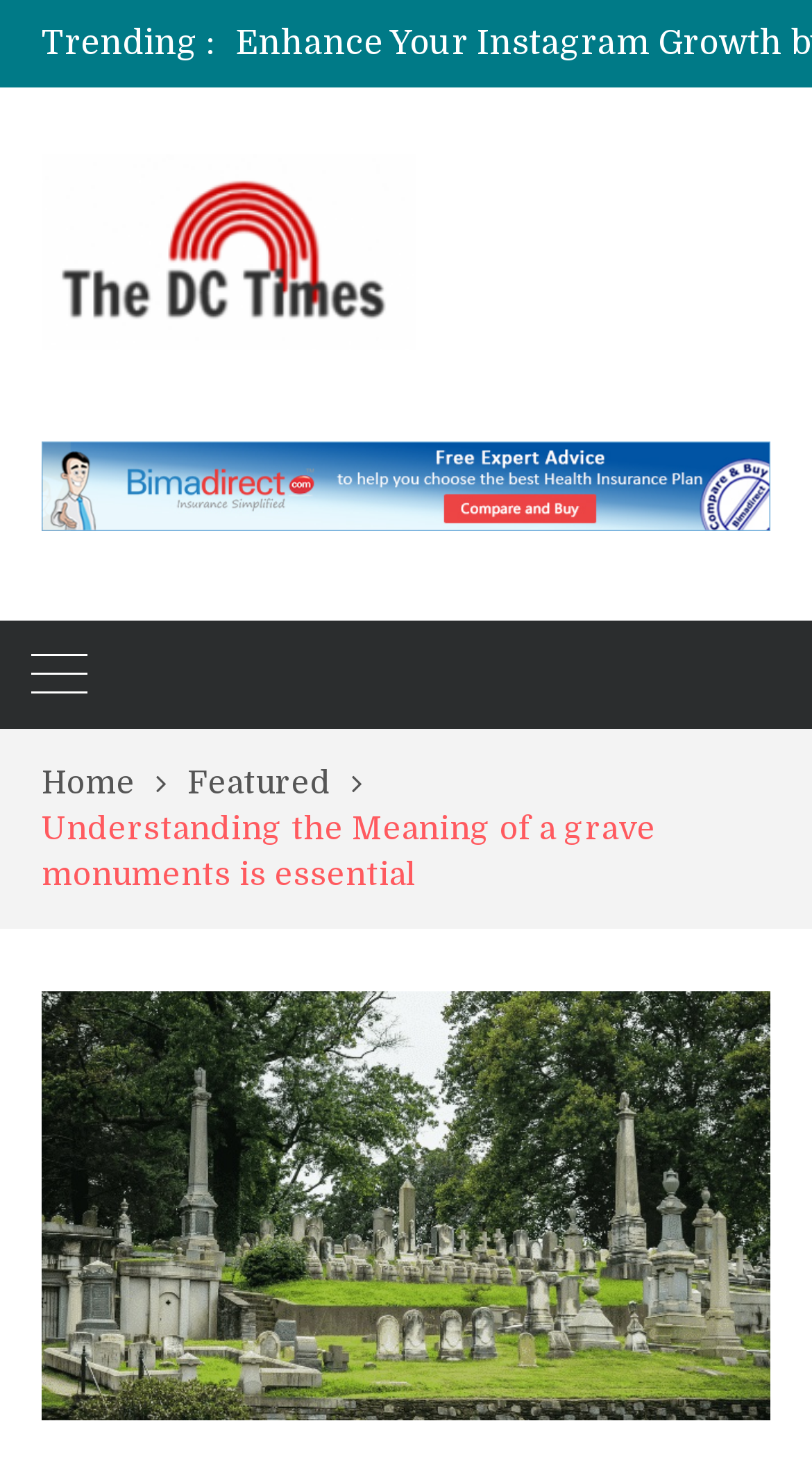Please locate the UI element described by "alt="The DC Times"" and provide its bounding box coordinates.

[0.051, 0.217, 0.513, 0.243]